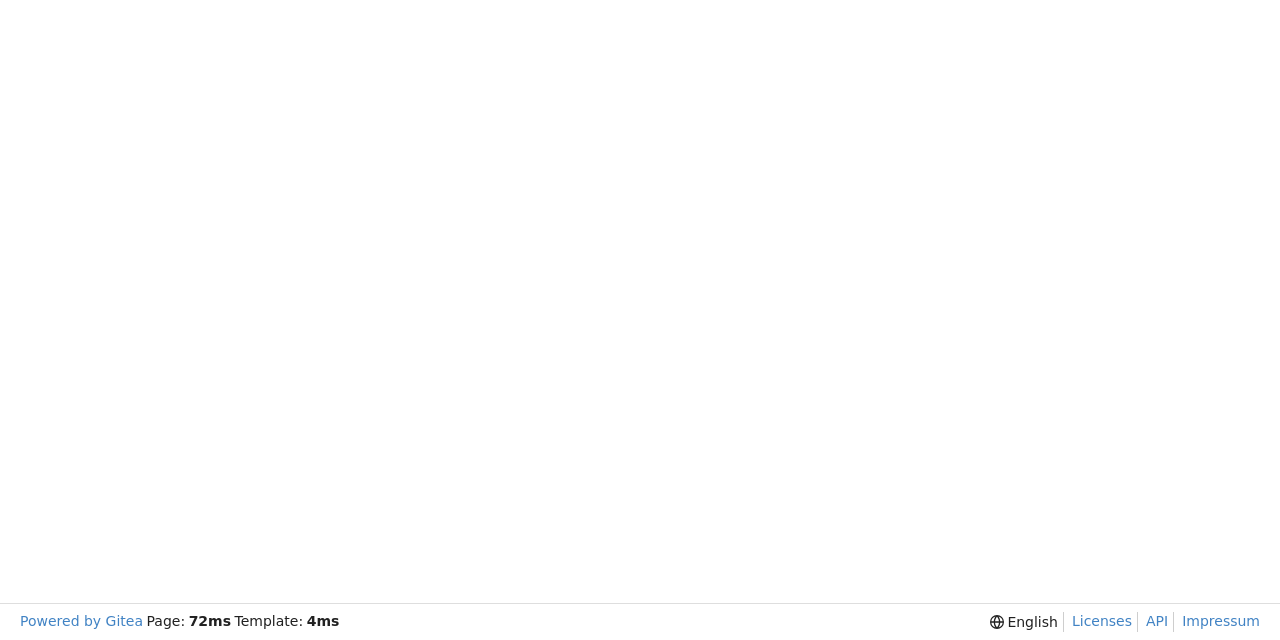Can you find the bounding box coordinates for the UI element given this description: "Impressum"? Provide the coordinates as four float numbers between 0 and 1: [left, top, right, bottom].

[0.917, 0.956, 0.984, 0.988]